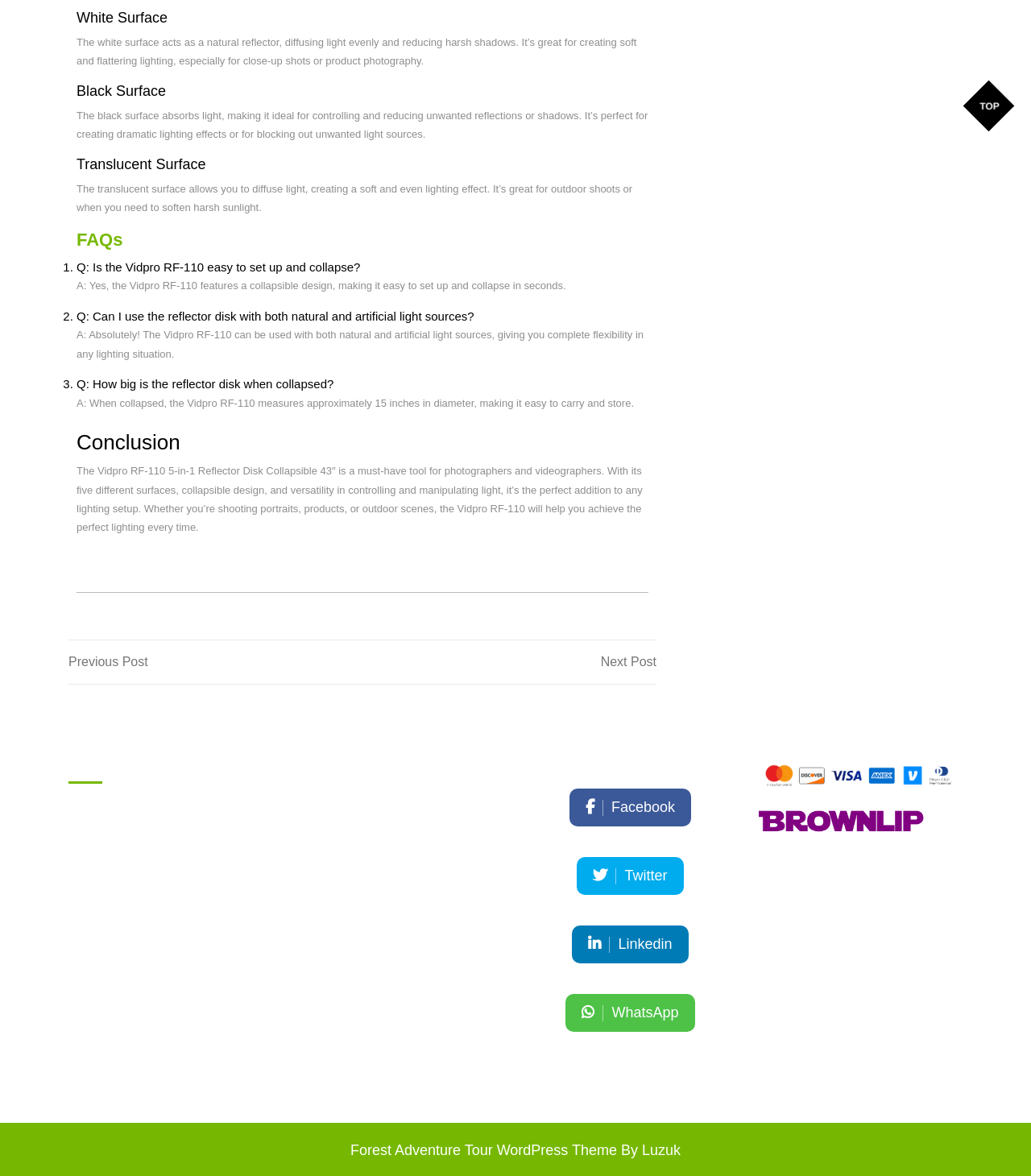Refer to the screenshot and give an in-depth answer to this question: What is the benefit of the translucent surface?

The webpage states that the translucent surface allows you to diffuse light, creating a soft and even lighting effect, which is great for outdoor shoots or when you need to soften harsh sunlight.